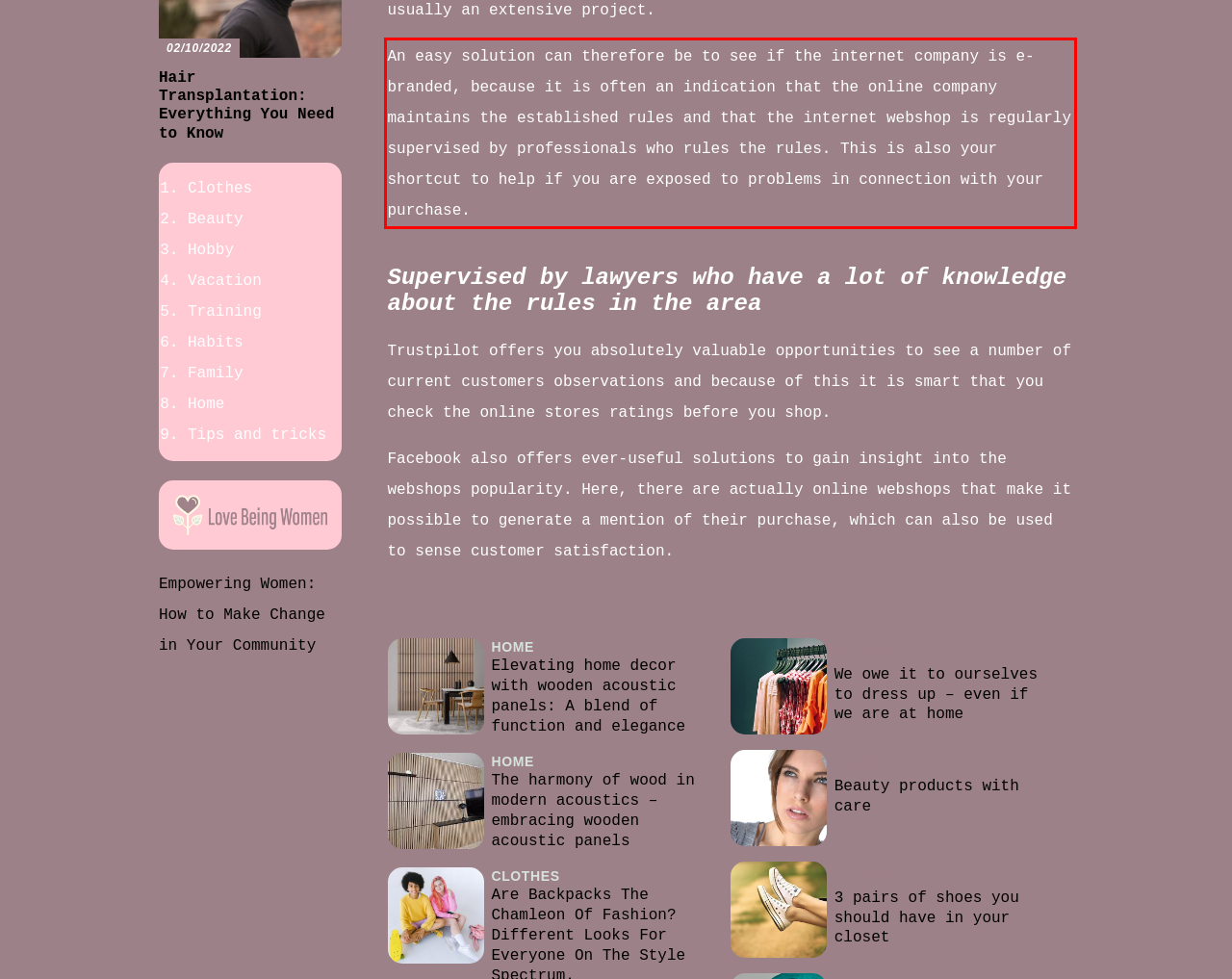Using the webpage screenshot, recognize and capture the text within the red bounding box.

An easy solution can therefore be to see if the internet company is e-branded, because it is often an indication that the online company maintains the established rules and that the internet webshop is regularly supervised by professionals who rules the rules. This is also your shortcut to help if you are exposed to problems in connection with your purchase.